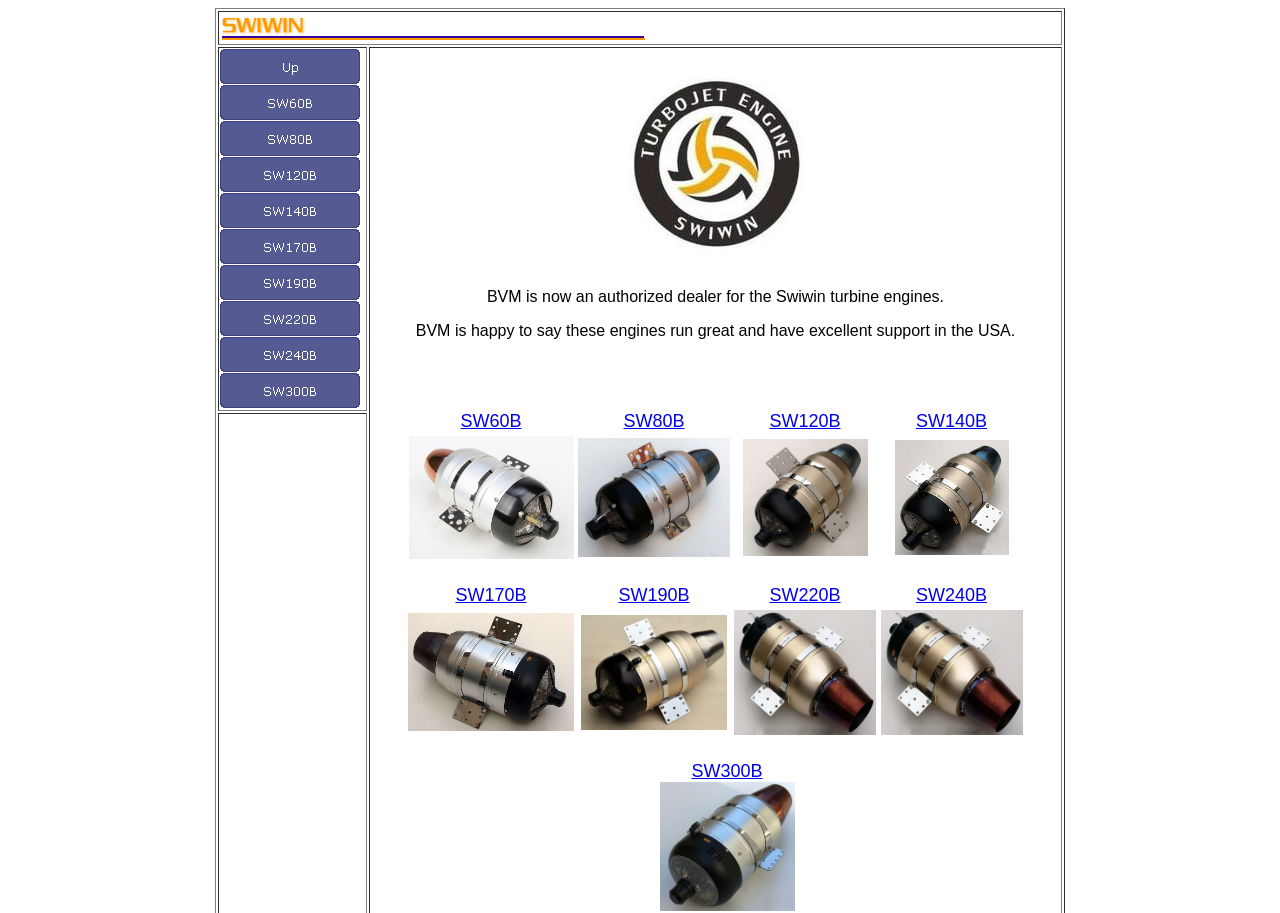Locate the bounding box coordinates of the clickable region to complete the following instruction: "Click the link at the bottom left corner."

[0.319, 0.785, 0.448, 0.804]